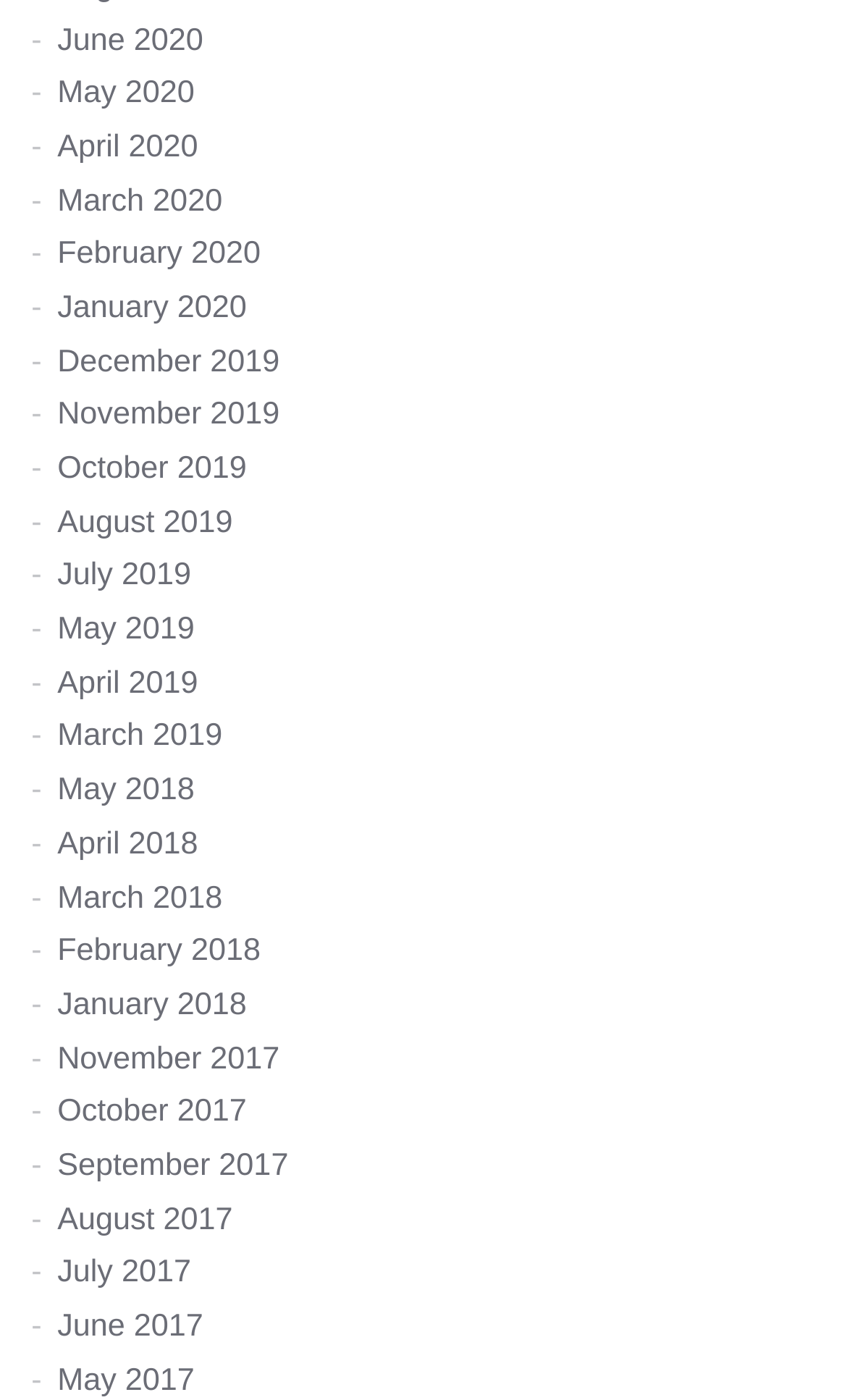Please provide the bounding box coordinates for the element that needs to be clicked to perform the following instruction: "translate now". The coordinates should be given as four float numbers between 0 and 1, i.e., [left, top, right, bottom].

None